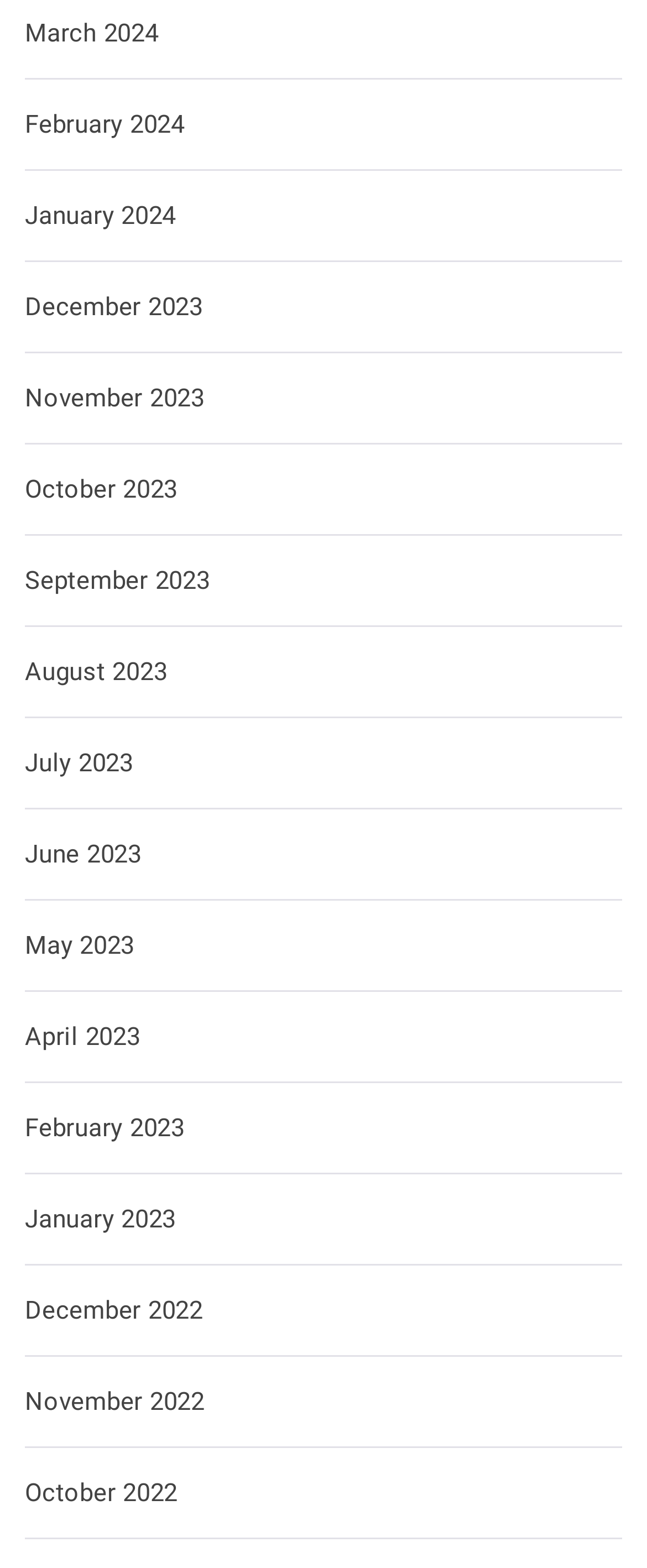Respond to the question below with a concise word or phrase:
How many months are listed in 2024?

3